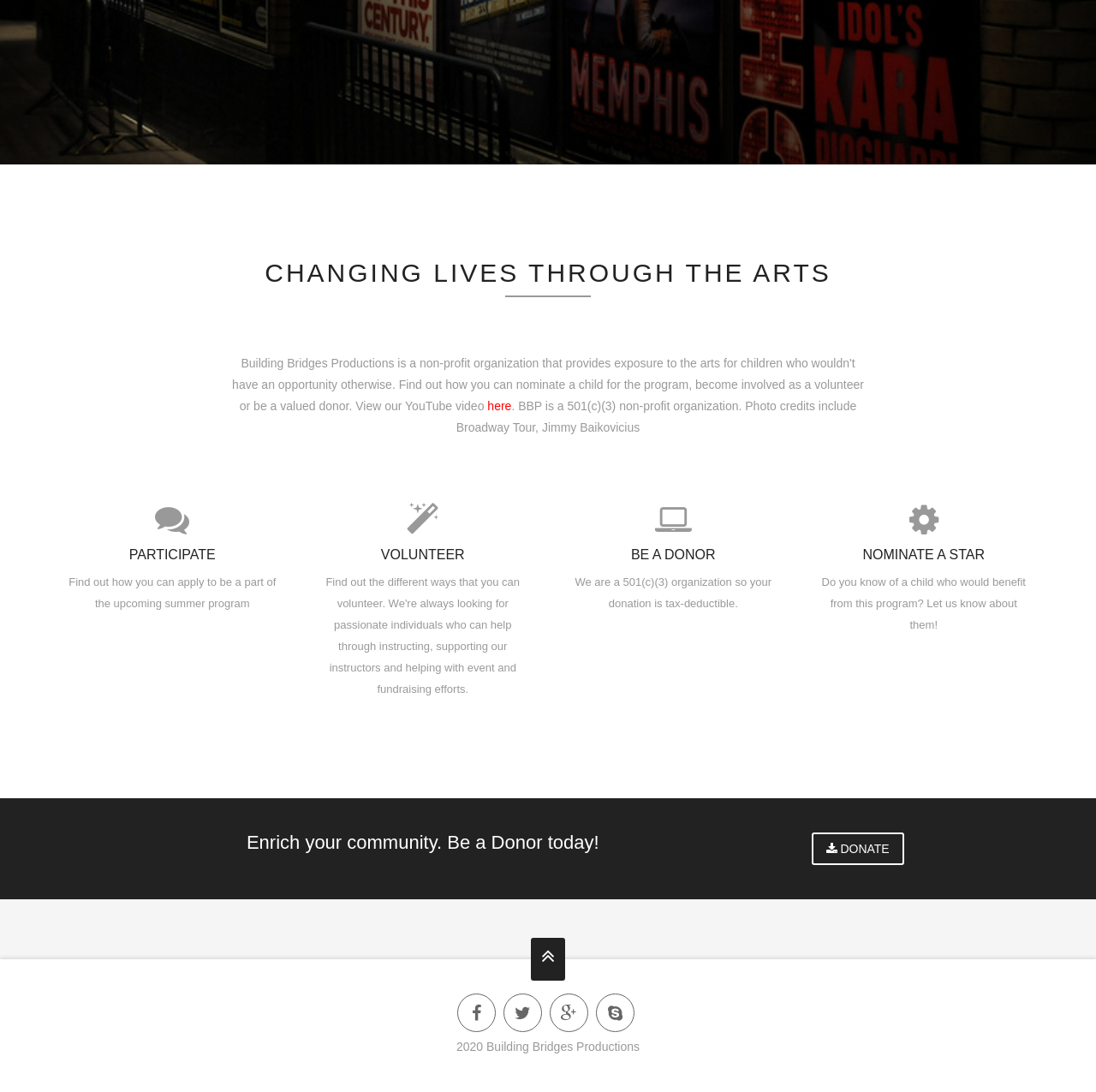Identify the bounding box for the element characterized by the following description: "alt="ADA Fintech"".

None